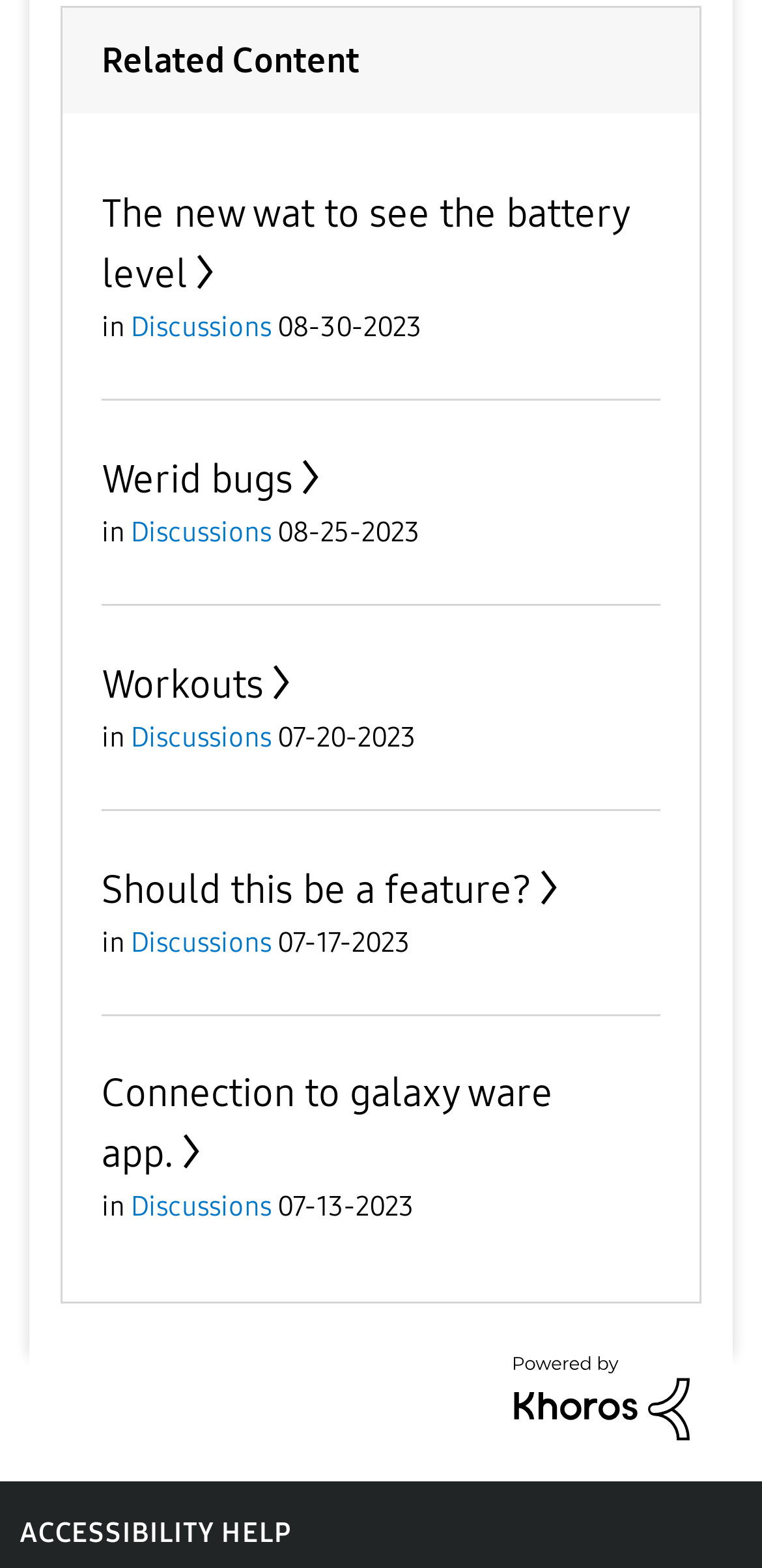How many discussions are listed on the webpage?
Look at the image and respond with a single word or a short phrase.

5